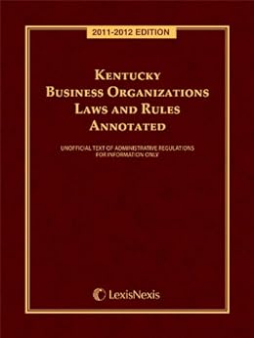What is the purpose of the subtitle?
Using the information from the image, answer the question thoroughly.

The subtitle clarifies that this is the unofficial text of administrative regulations for informational purposes only, indicating that the book is not an official source but rather a reference for informational use.